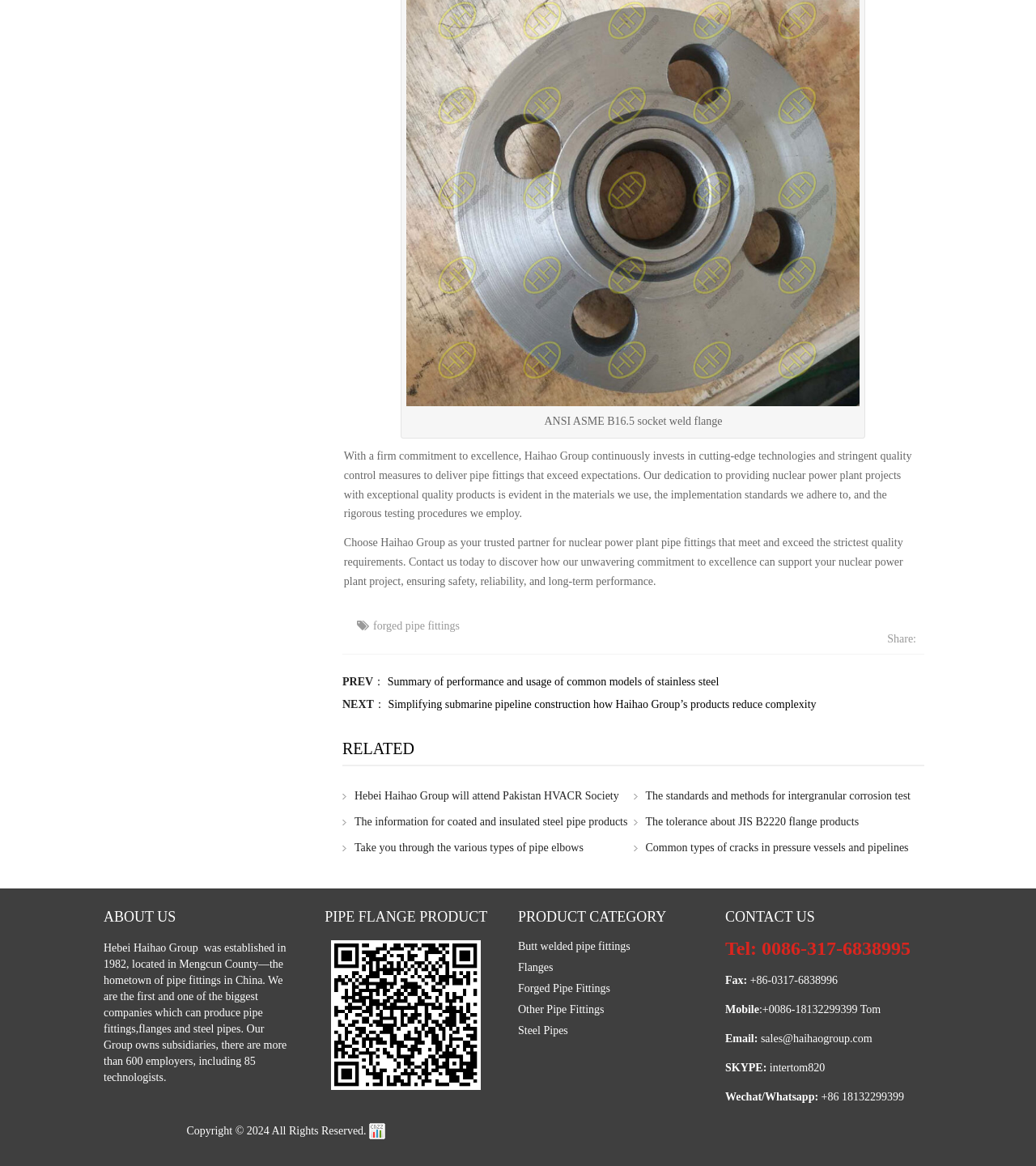Based on the image, give a detailed response to the question: What types of products does the company offer?

The company, Haihao Group, offers a range of products, including butt welded pipe fittings, flanges, forged pipe fittings, other pipe fittings, and steel pipes, catering to the needs of nuclear power plant projects and other industries.